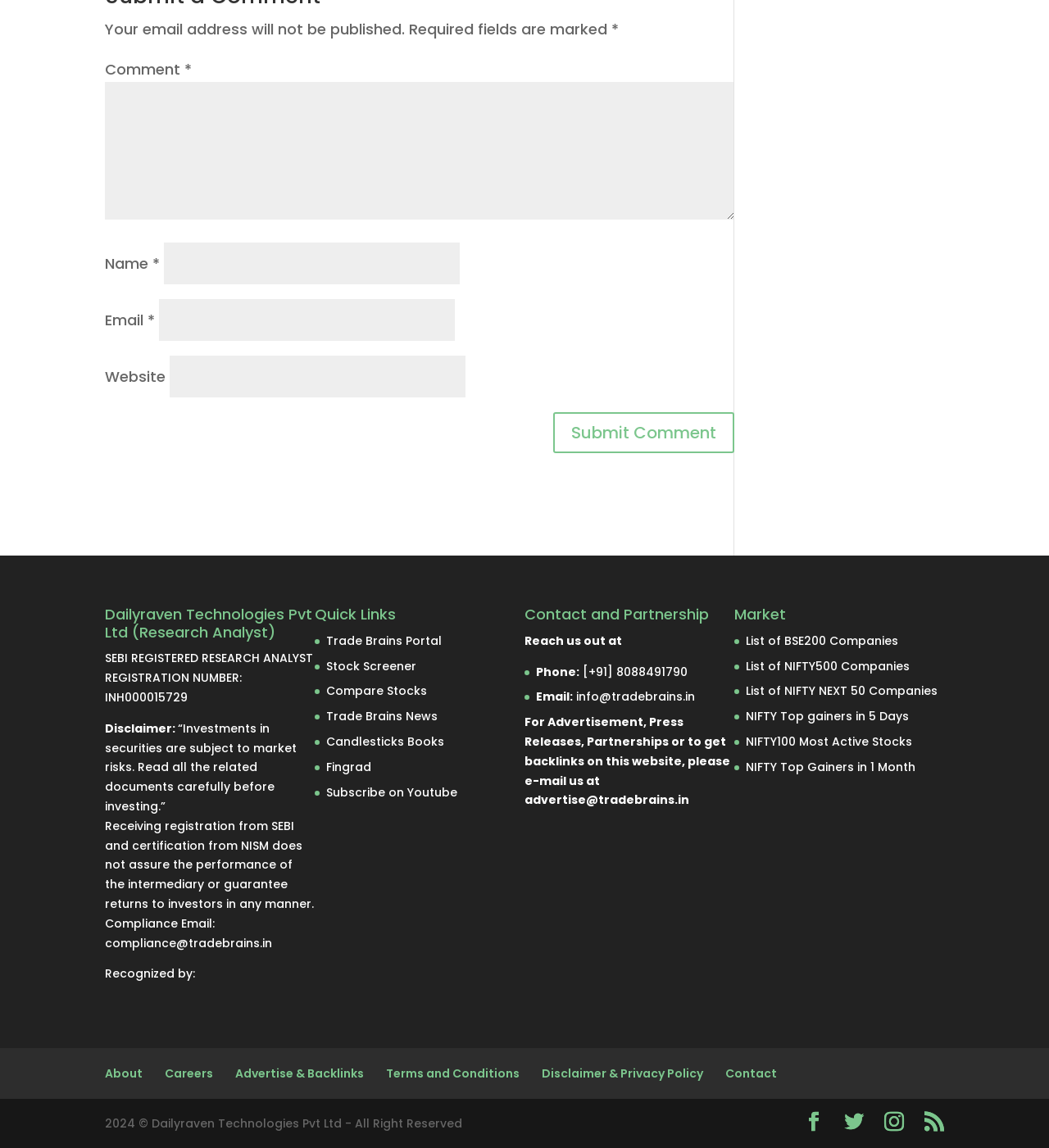Bounding box coordinates are specified in the format (top-left x, top-left y, bottom-right x, bottom-right y). All values are floating point numbers bounded between 0 and 1. Please provide the bounding box coordinate of the region this sentence describes: RSS

[0.881, 0.968, 0.9, 0.989]